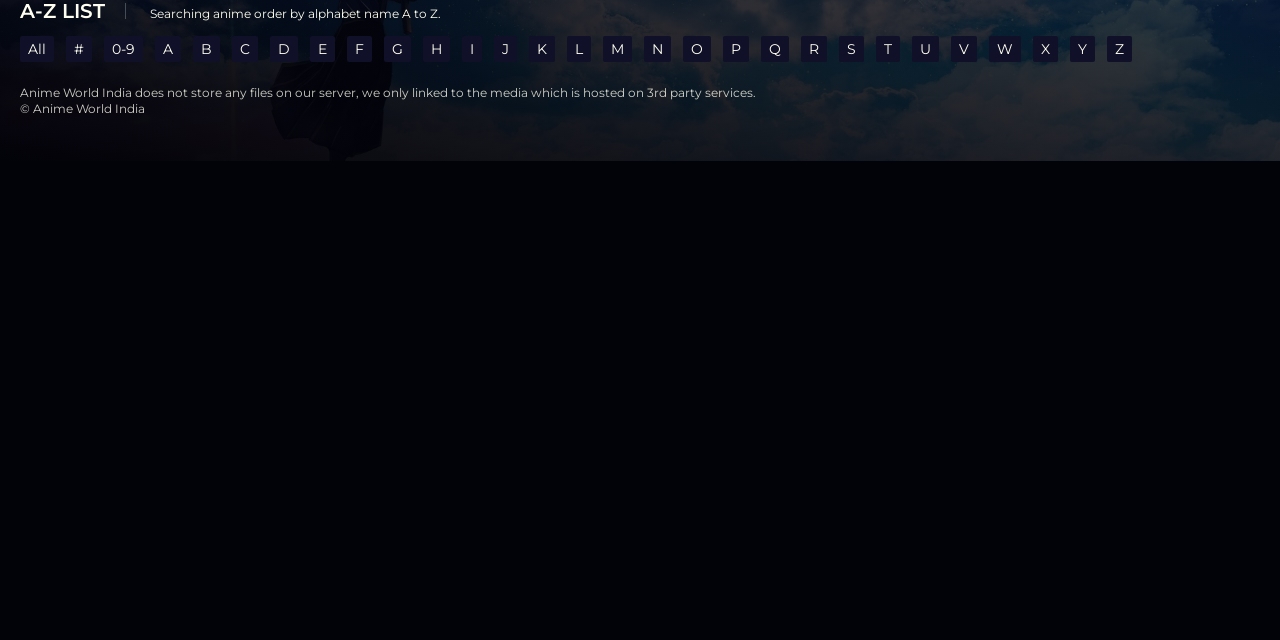Provide the bounding box coordinates, formatted as (top-left x, top-left y, bottom-right x, bottom-right y), with all values being floating point numbers between 0 and 1. Identify the bounding box of the UI element that matches the description: U

[0.712, 0.056, 0.734, 0.097]